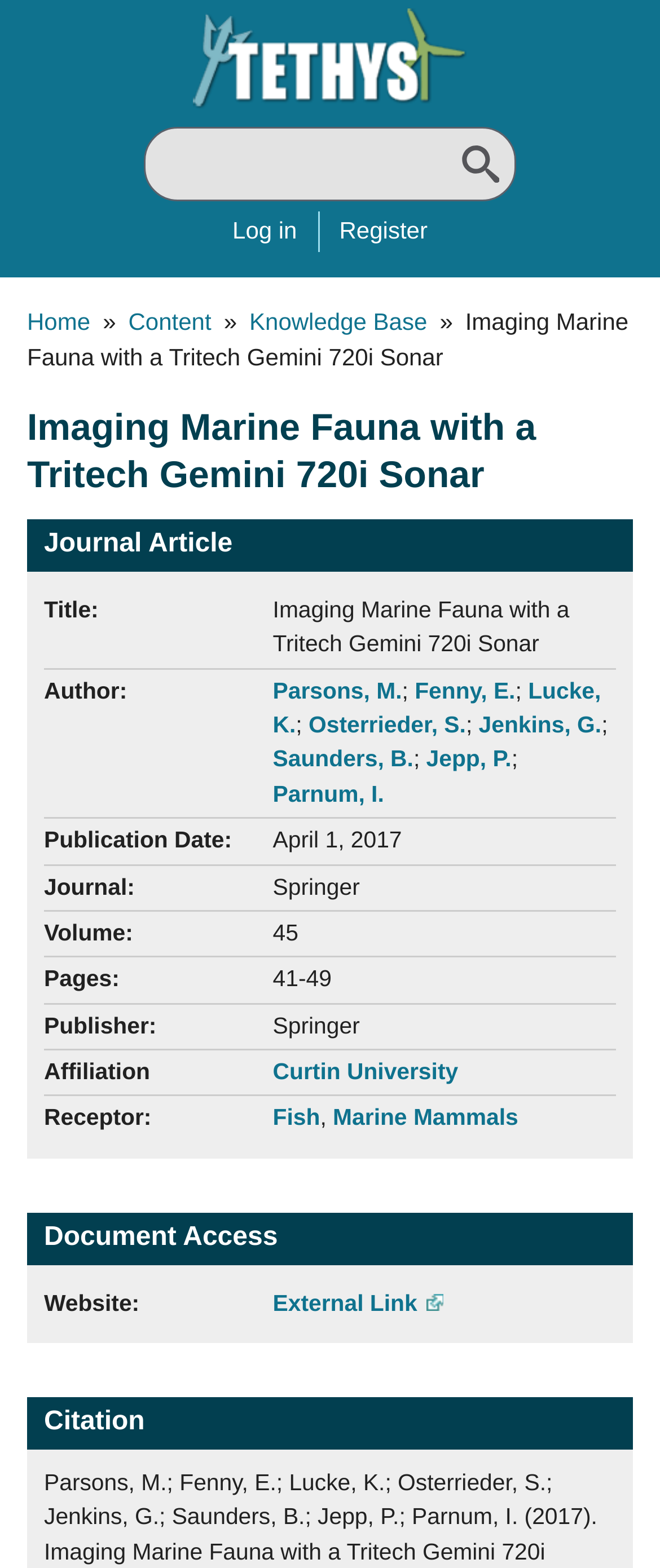Locate the bounding box coordinates of the clickable area to execute the instruction: "Click the 'External Link' in the document access section". Provide the coordinates as four float numbers between 0 and 1, represented as [left, top, right, bottom].

[0.413, 0.823, 0.671, 0.839]